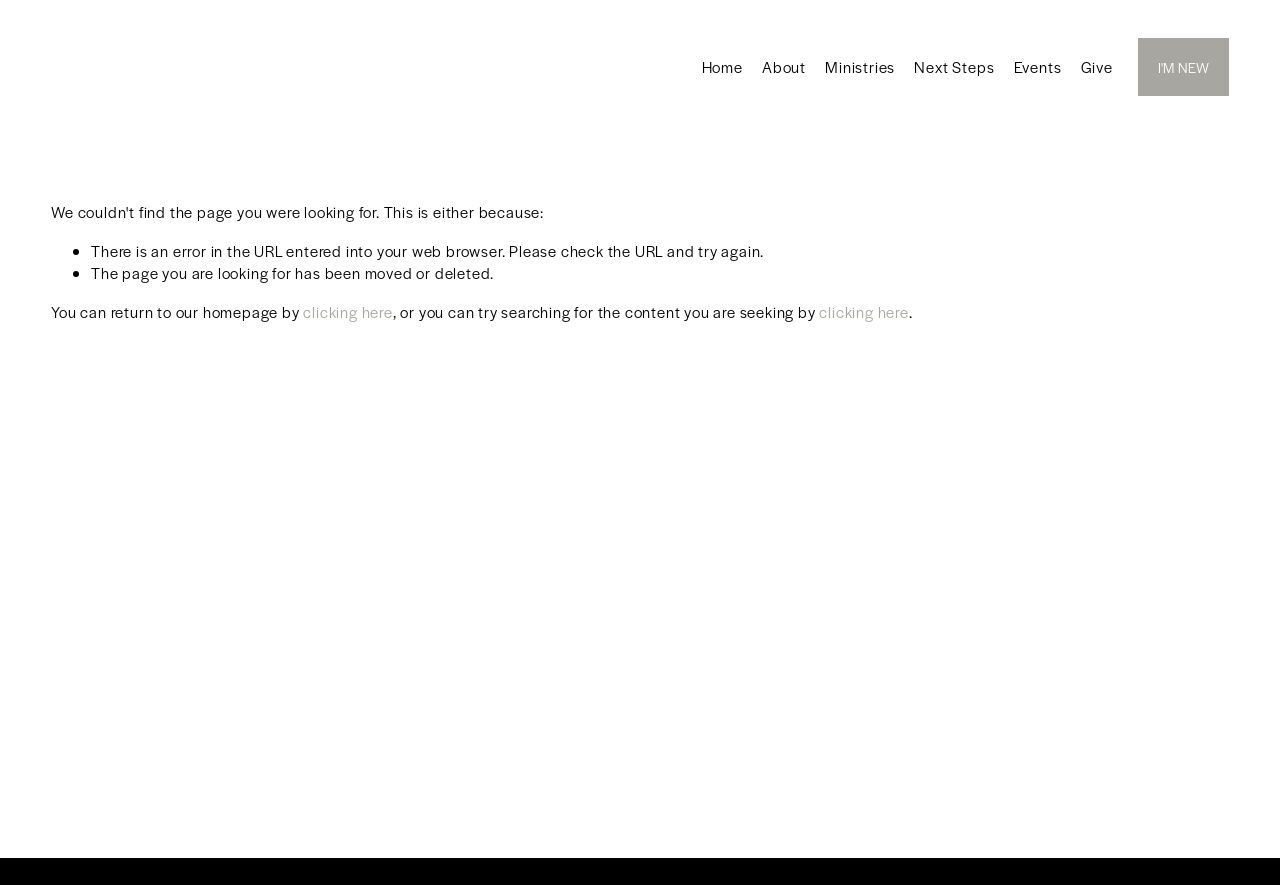Can you specify the bounding box coordinates for the region that should be clicked to fulfill this instruction: "learn about what we believe".

[0.473, 0.099, 0.63, 0.126]